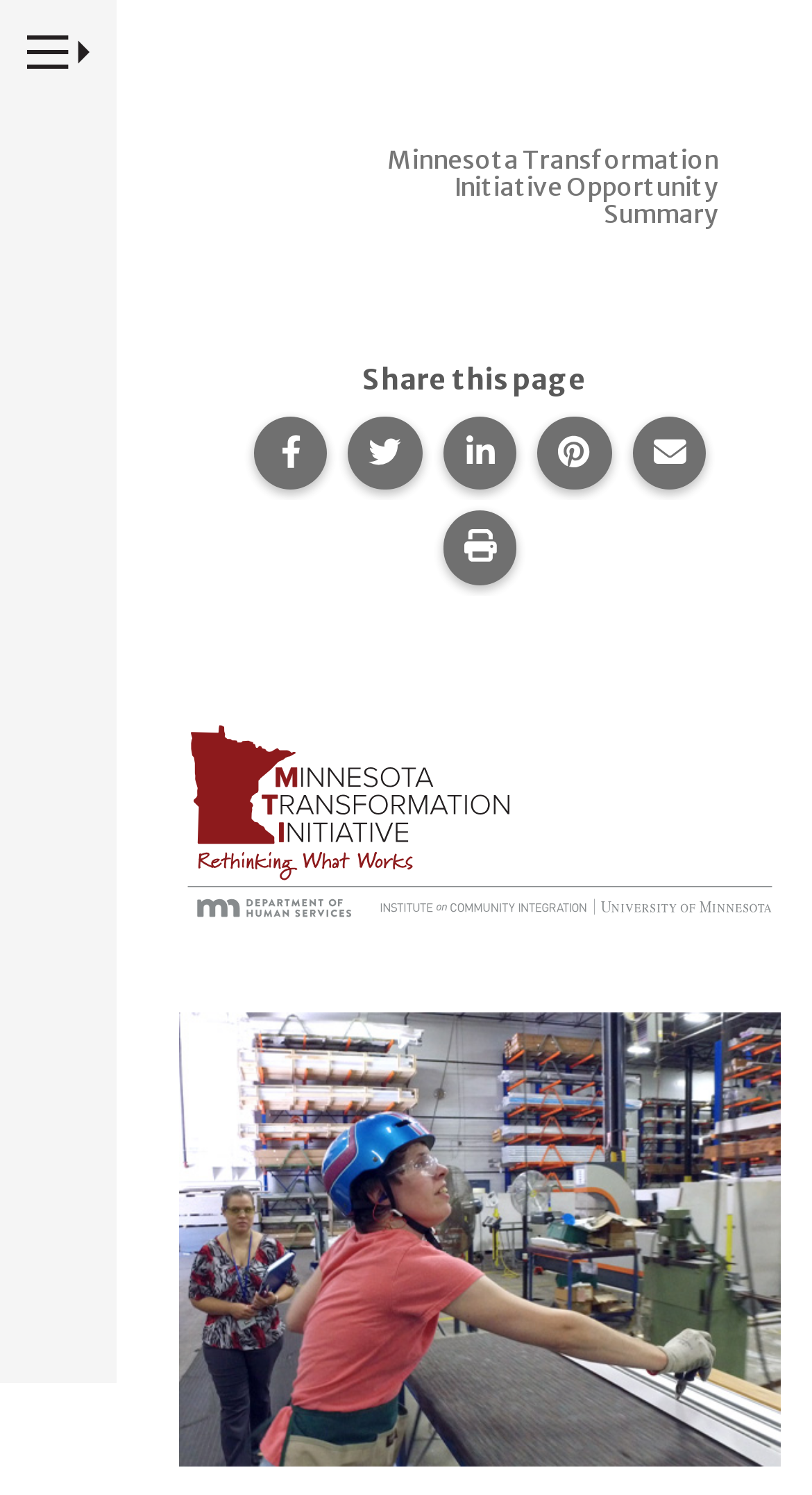What is the purpose of the button 'Press to Toggle Website Primary Navigation'? Refer to the image and provide a one-word or short phrase answer.

To toggle navigation